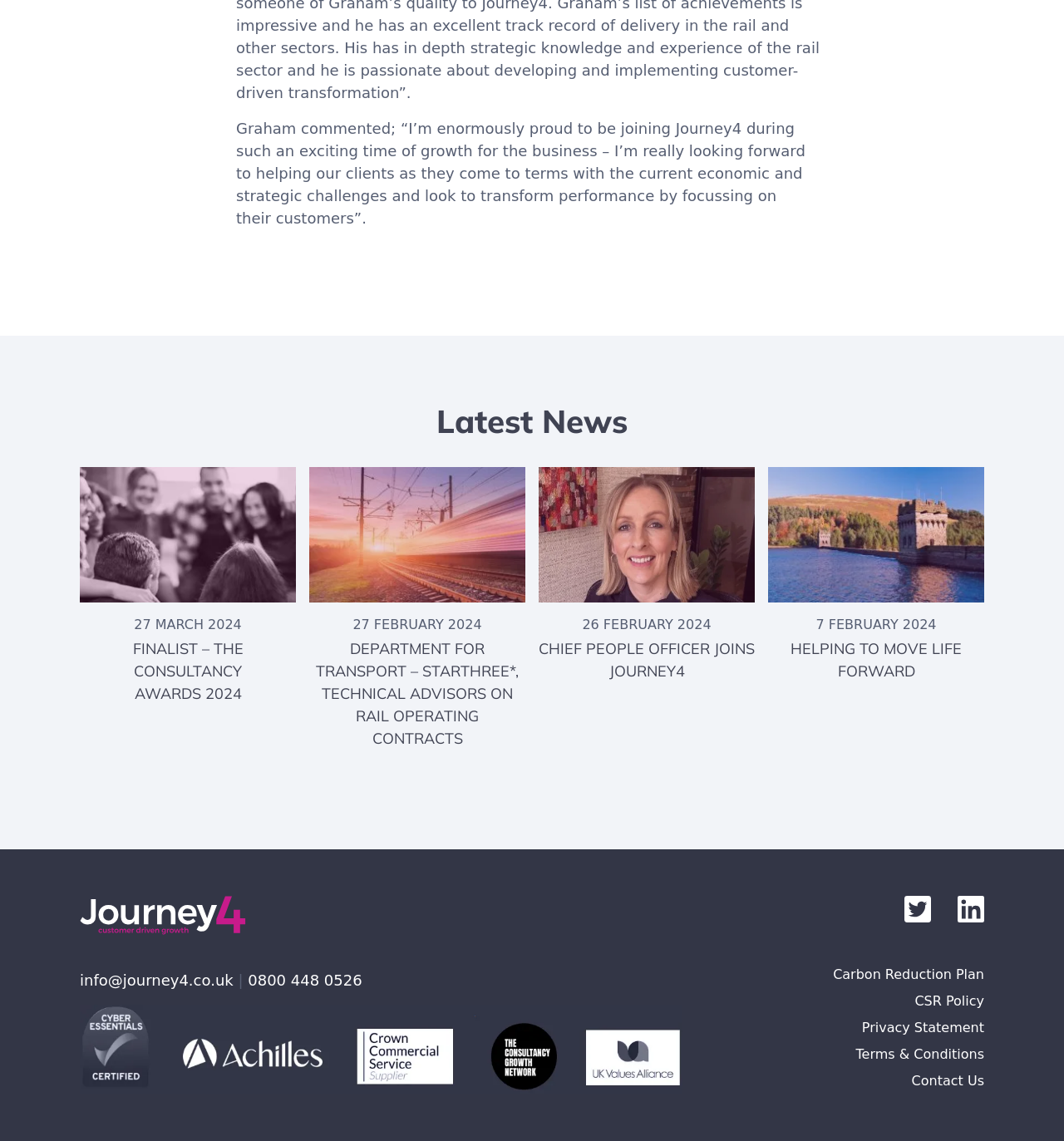Specify the bounding box coordinates of the region I need to click to perform the following instruction: "Follow Journey4 on Twitter". The coordinates must be four float numbers in the range of 0 to 1, i.e., [left, top, right, bottom].

[0.85, 0.785, 0.875, 0.809]